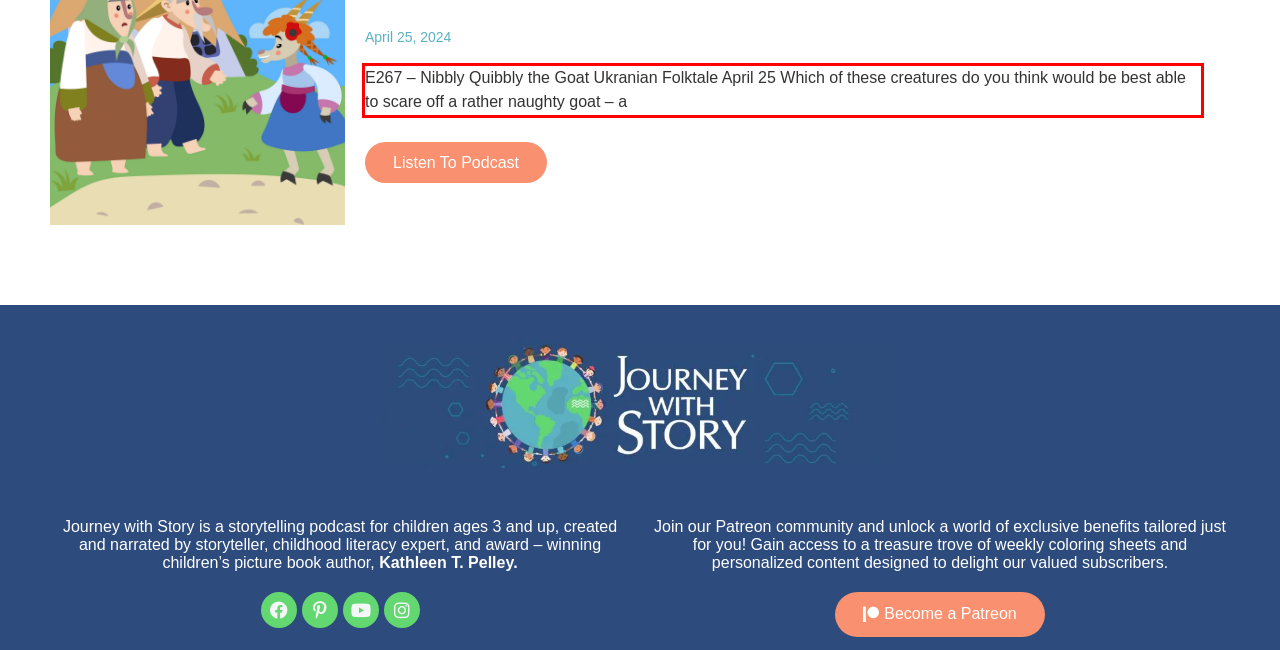Look at the screenshot of the webpage, locate the red rectangle bounding box, and generate the text content that it contains.

E267 – Nibbly Quibbly the Goat Ukranian Folktale April 25 Which of these creatures do you think would be best able to scare off a rather naughty goat – a